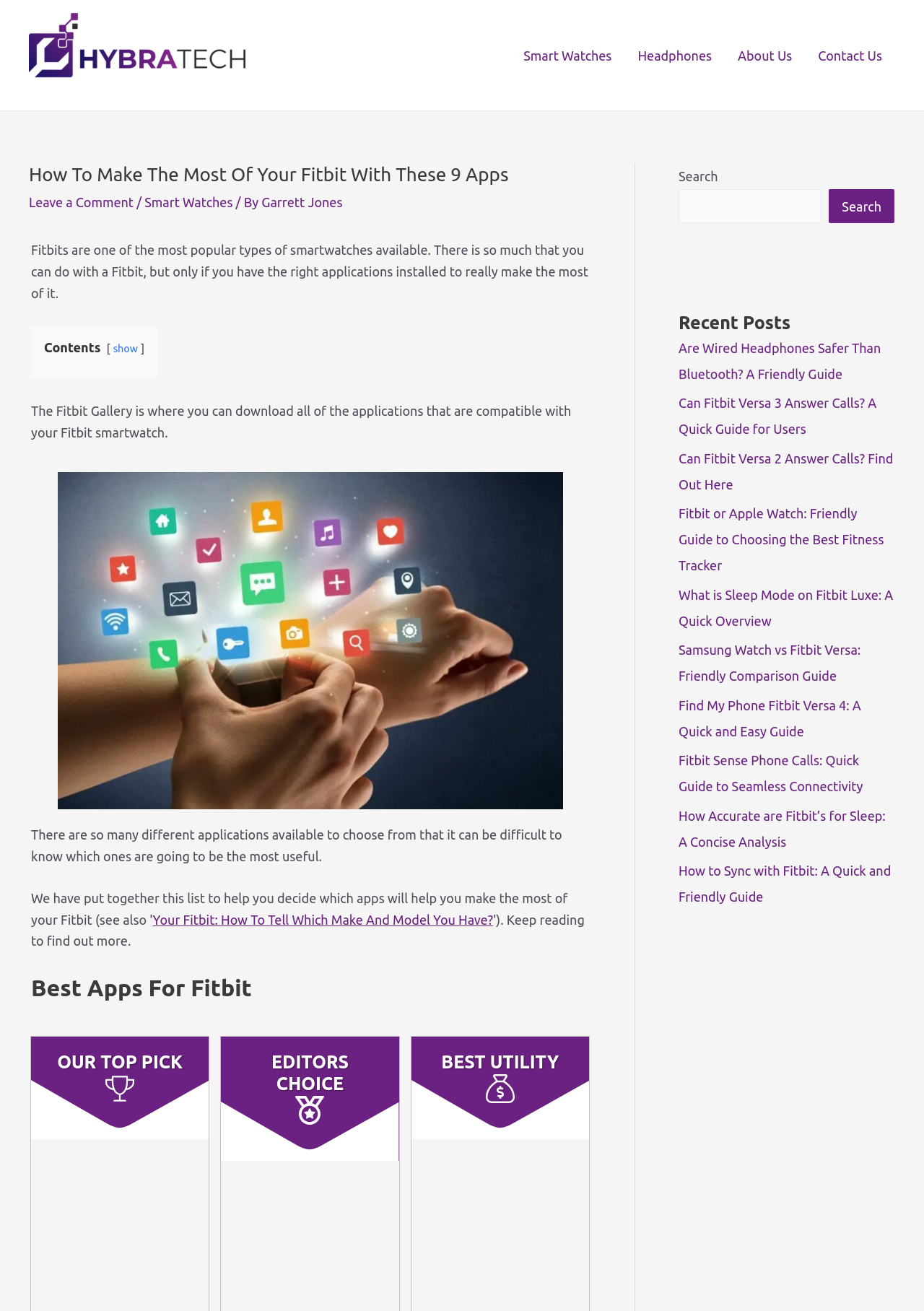Who is the author of the article? Examine the screenshot and reply using just one word or a brief phrase.

Garrett Jones